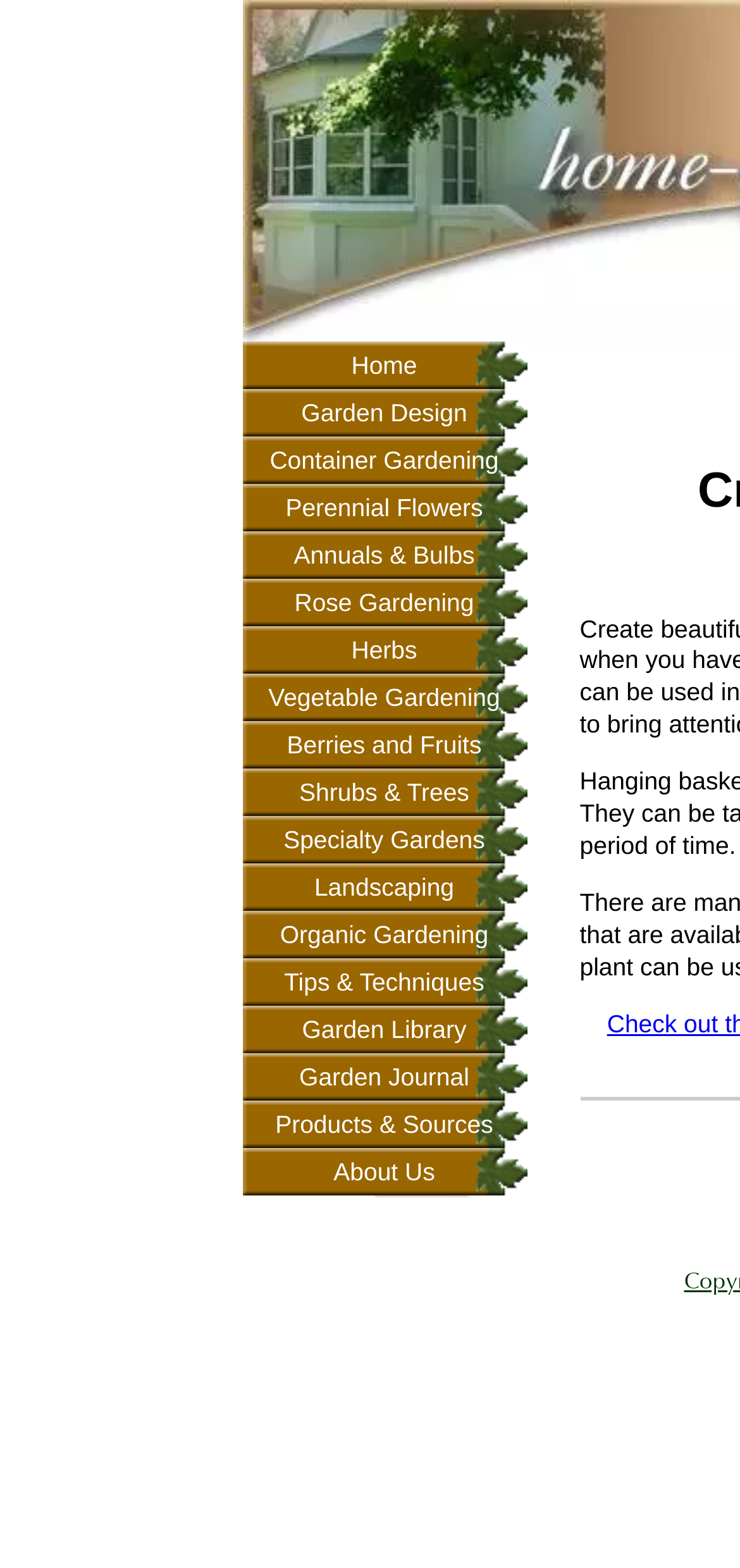How many links are in the top navigation menu?
Please ensure your answer is as detailed and informative as possible.

By counting the number of link elements within the LayoutTableCell element with a bounding box of [0.327, 0.265, 0.712, 0.764], I found that there are 19 links in the top navigation menu.